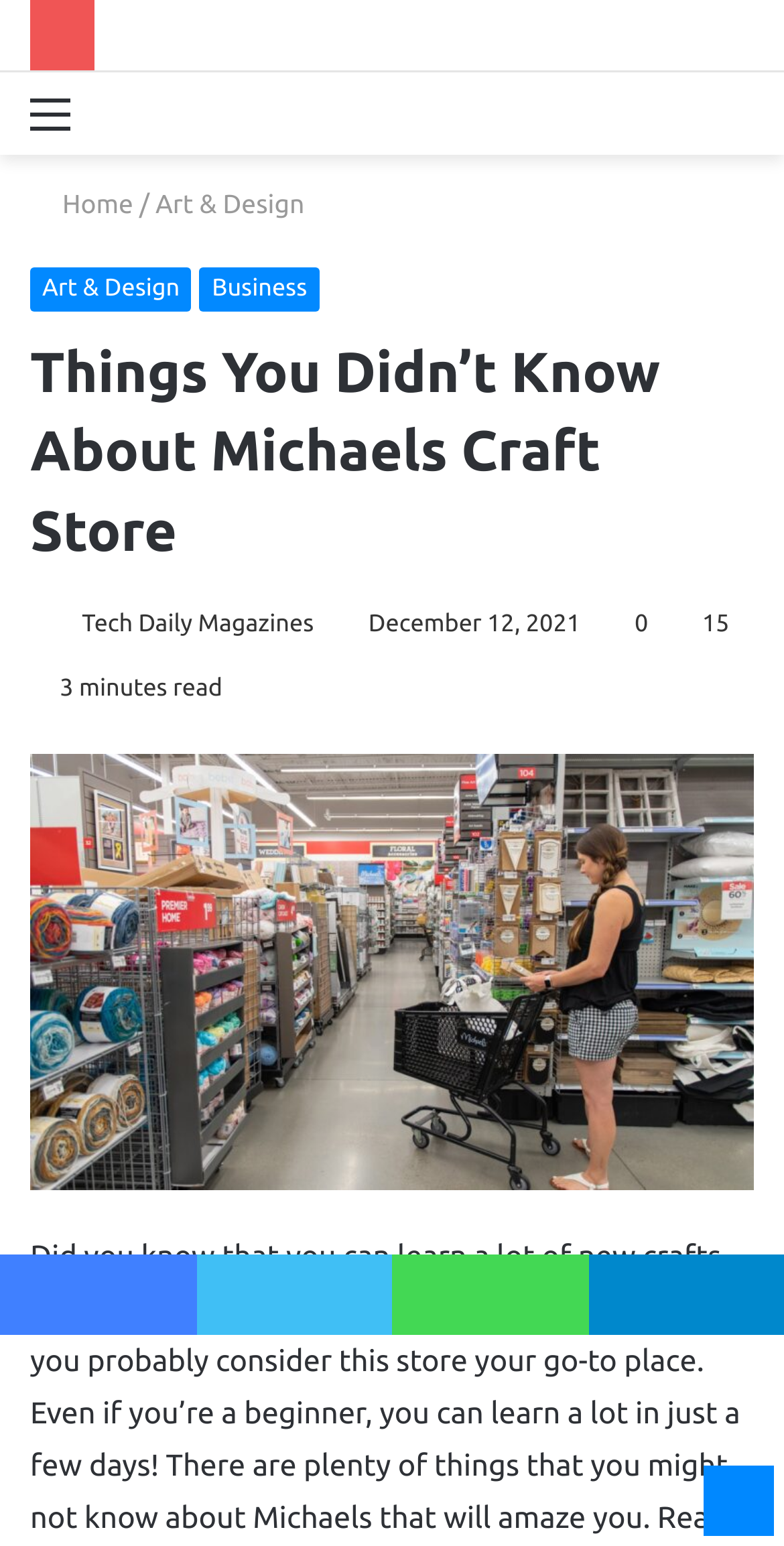Identify the bounding box coordinates of the specific part of the webpage to click to complete this instruction: "Read the article about Michaels Craft Store".

[0.038, 0.216, 0.962, 0.369]